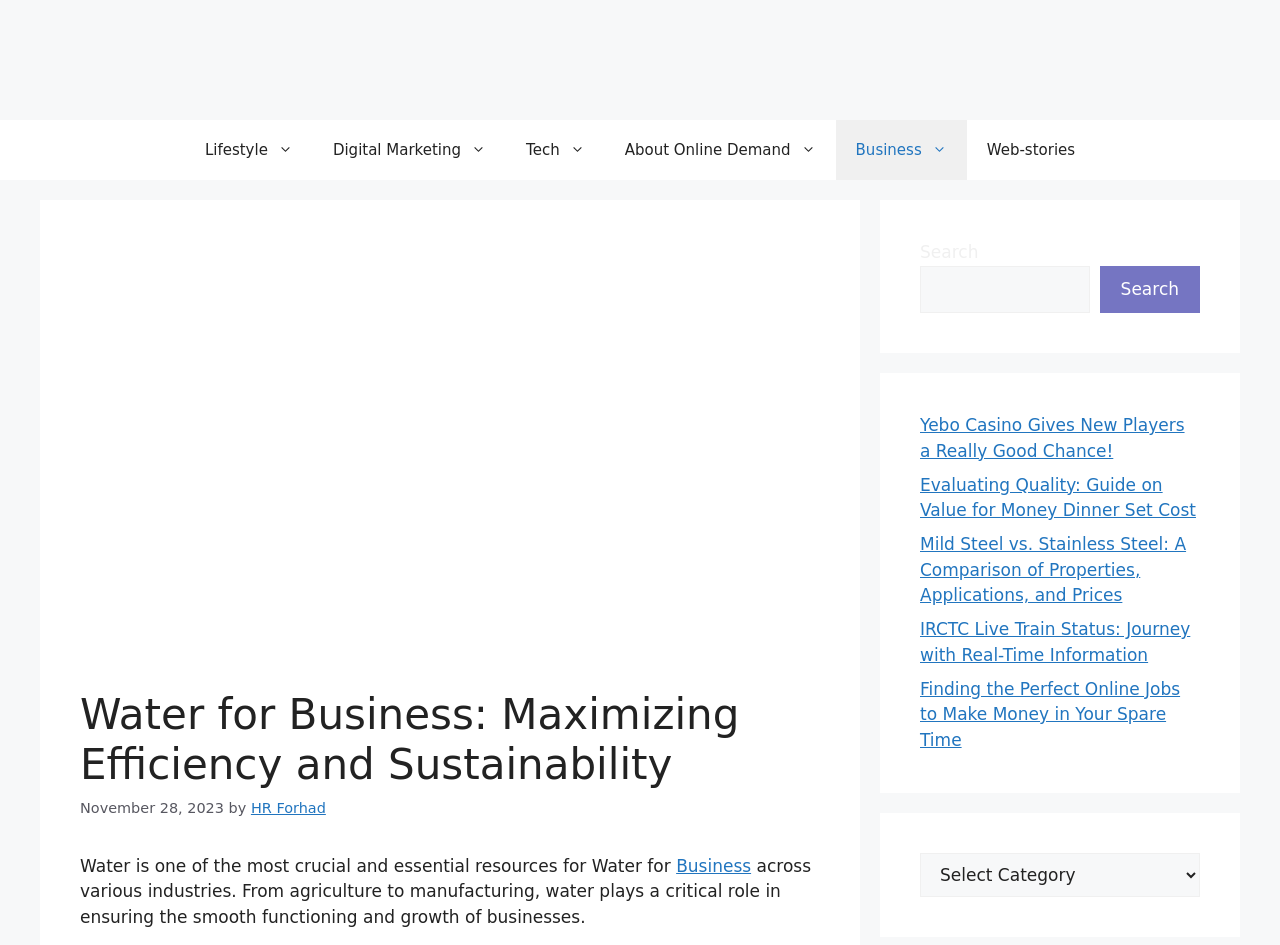What is the date mentioned on the webpage?
Please provide a single word or phrase as your answer based on the screenshot.

November 28, 2023